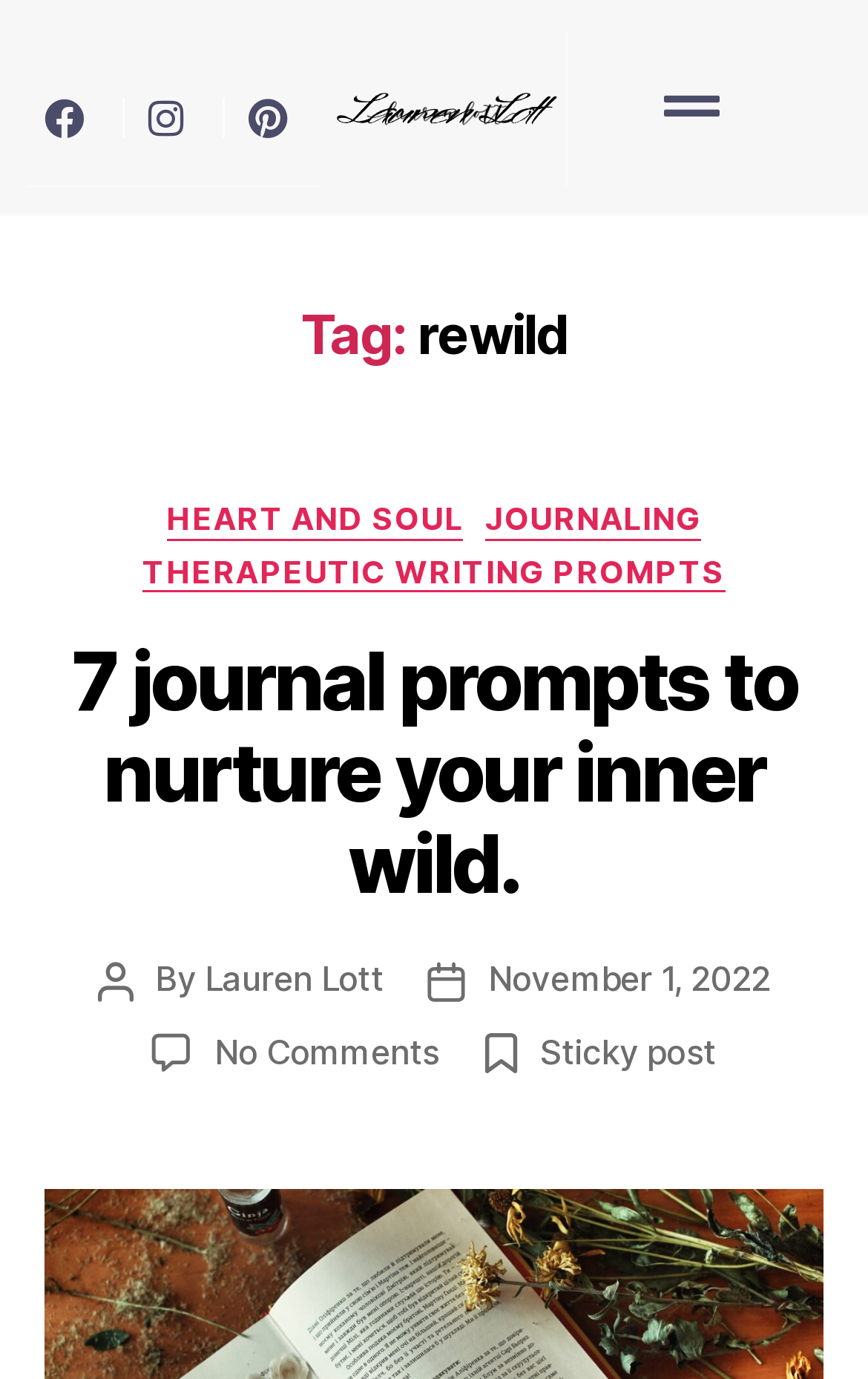Answer with a single word or phrase: 
What is the purpose of the link '7 journal prompts to nurture your inner wild.'?

Read the post